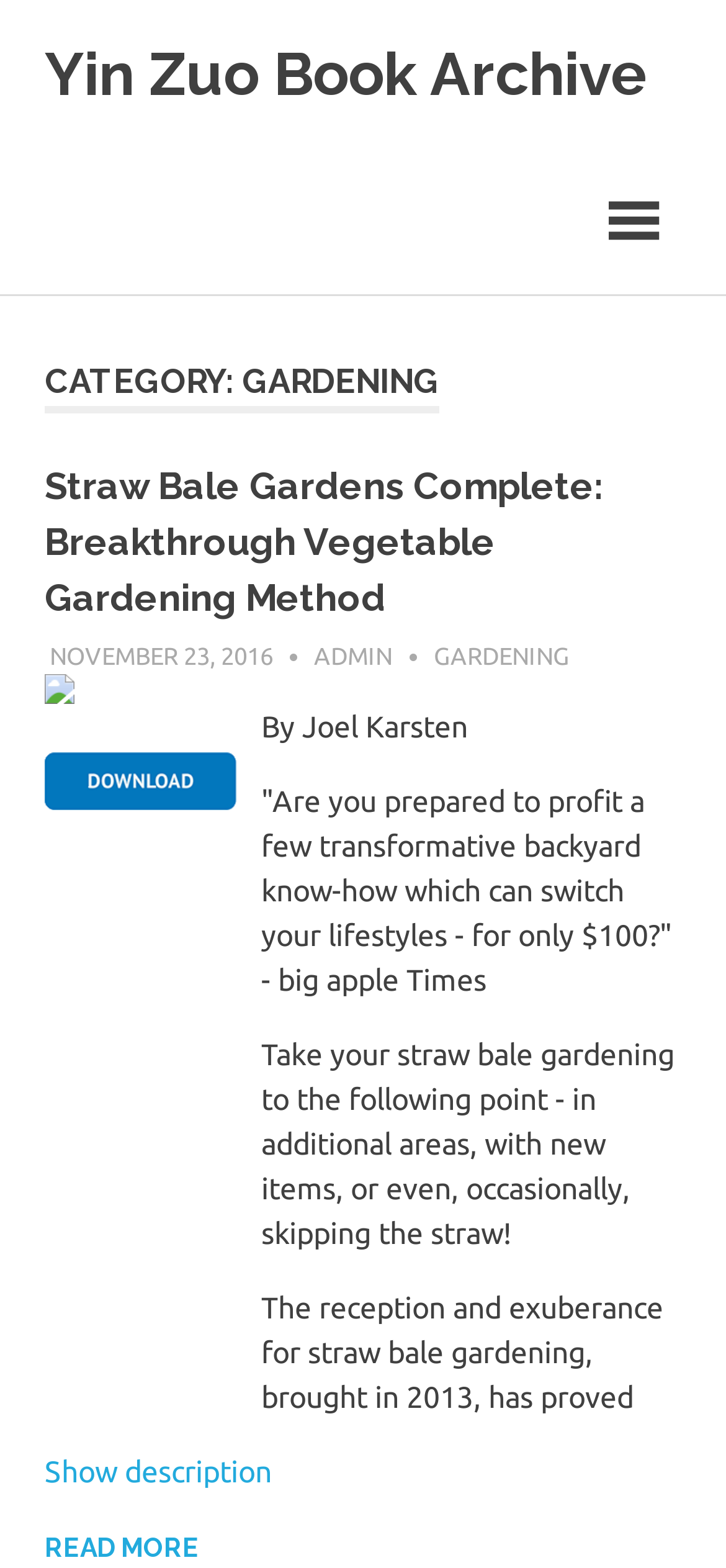Identify the bounding box coordinates for the UI element described as follows: Read more. Use the format (top-left x, top-left y, bottom-right x, bottom-right y) and ensure all values are floating point numbers between 0 and 1.

[0.062, 0.975, 0.274, 1.0]